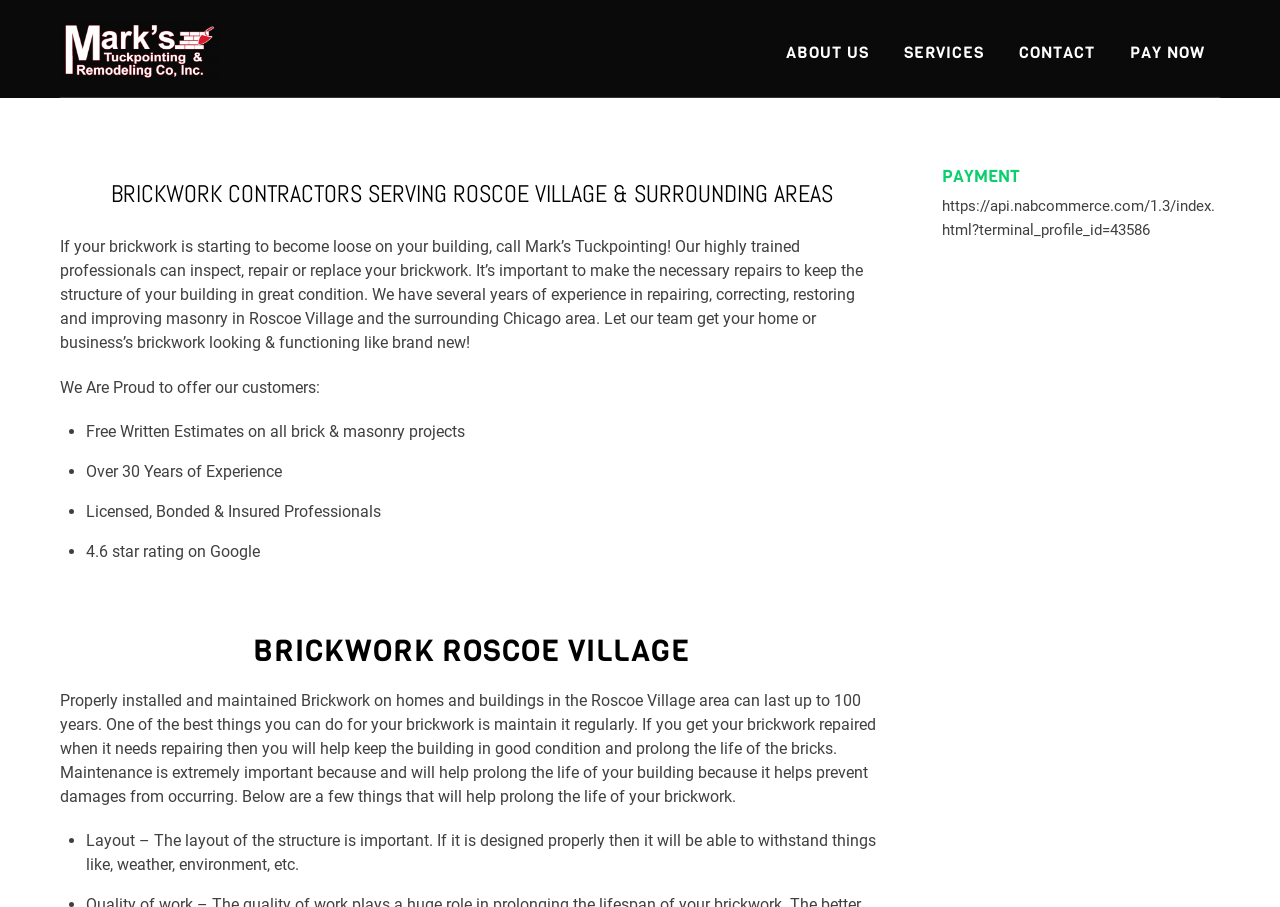Look at the image and give a detailed response to the following question: What is the purpose of proper layout in brickwork?

The purpose of proper layout in brickwork is to withstand weather and environment, as stated in the text 'Layout – The layout of the structure is important. If it is designed properly then it will be able to withstand things like, weather, environment, etc'.